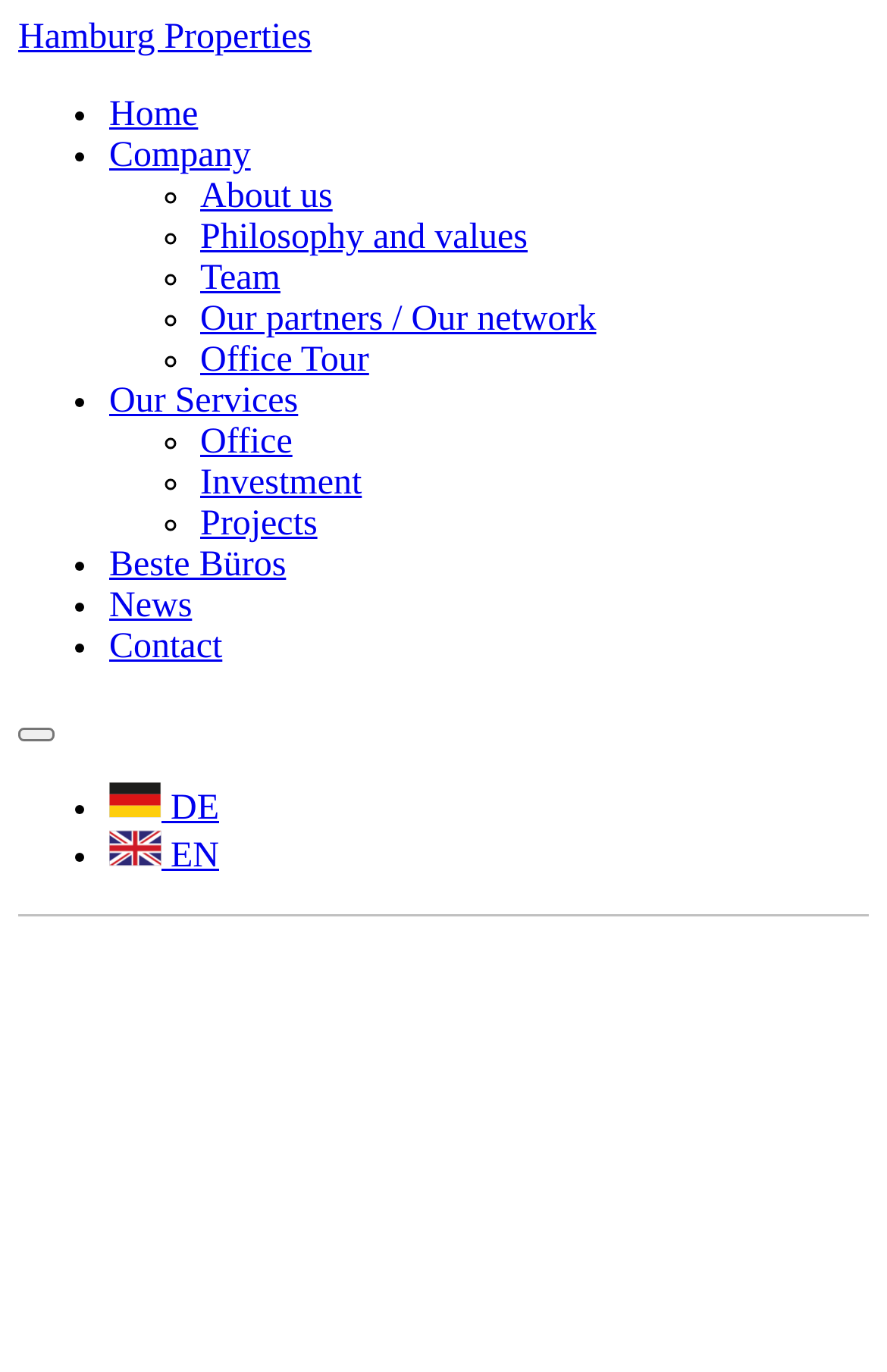Determine the bounding box of the UI element mentioned here: "Our Services". The coordinates must be in the format [left, top, right, bottom] with values ranging from 0 to 1.

[0.123, 0.278, 0.336, 0.307]